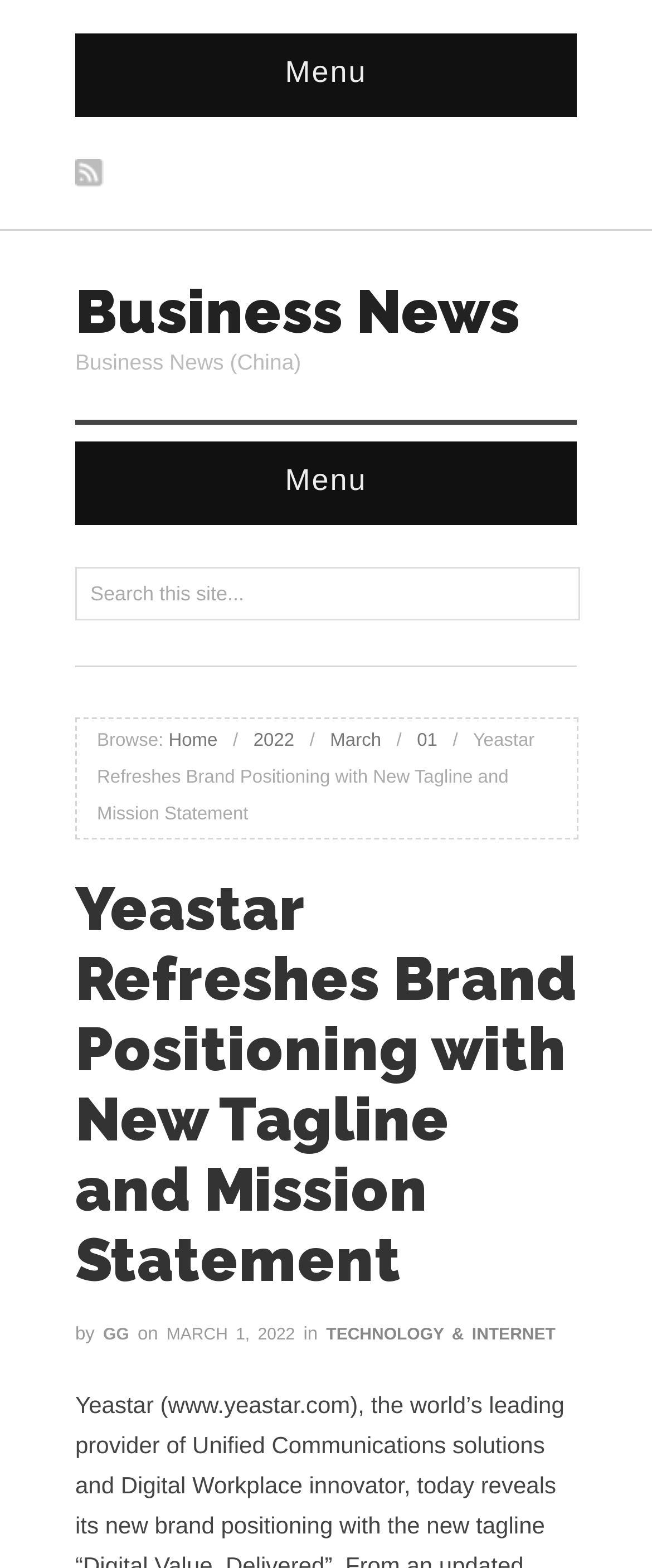Provide the bounding box coordinates for the area that should be clicked to complete the instruction: "Visit the 'TECHNOLOGY & INTERNET' section".

[0.5, 0.846, 0.852, 0.857]